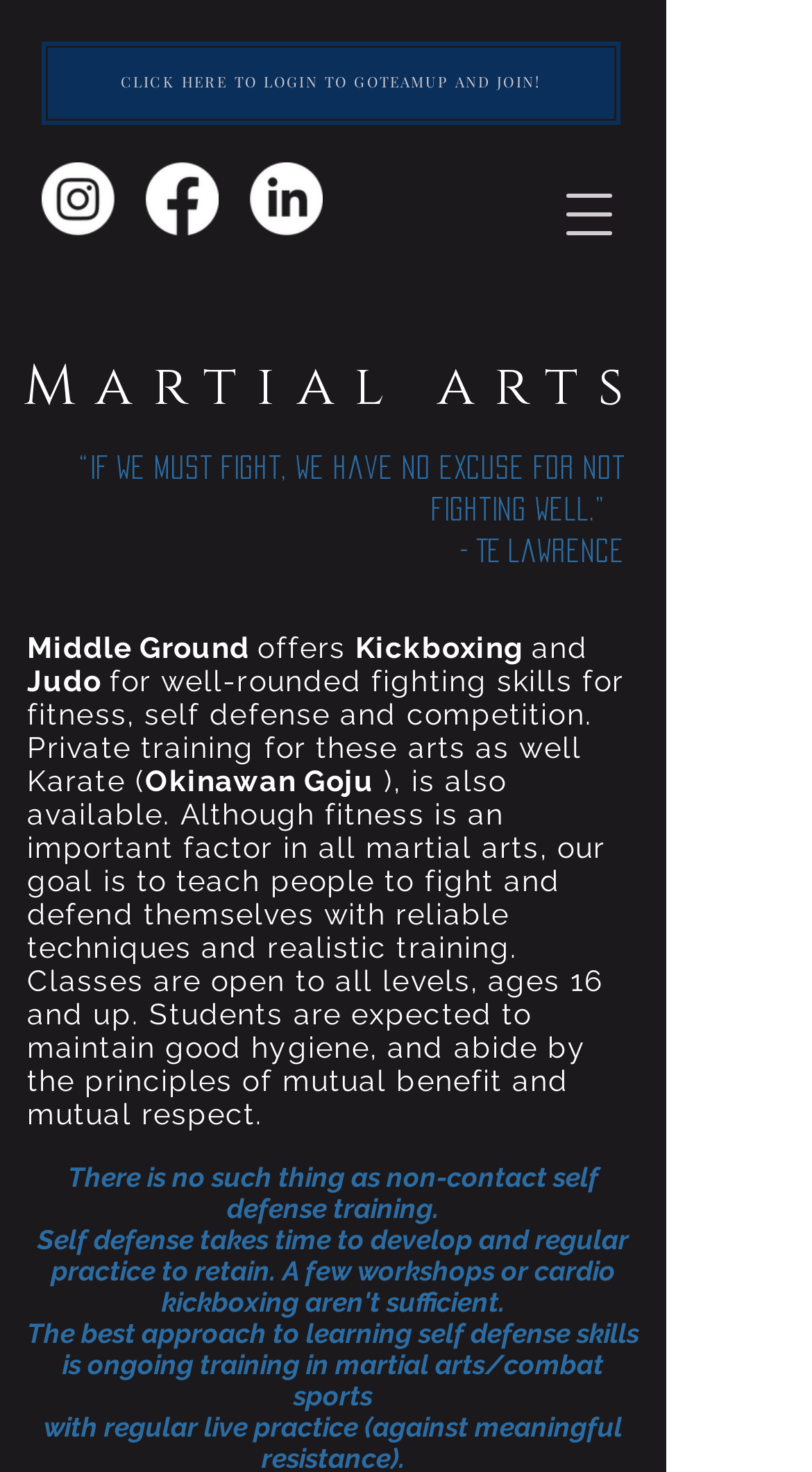Write an elaborate caption that captures the essence of the webpage.

This webpage is about a martial arts dojo that offers kickboxing and judo classes. At the top left of the page, there is a social bar with links to Instagram, Facebook, and LinkedIn, each accompanied by an image. Below the social bar, there is a prominent link to login to "Goteamup" and join.

On the top right, there is a button to open a navigation menu. Below this button, there is a heading that reads "Martial arts" followed by a quote from TE Lawrence. 

The main content of the page is divided into sections. The first section has a heading with no text, followed by a brief introduction to "Middle Ground" which offers kickboxing and judo classes for well-rounded fighting skills, fitness, self-defense, and competition. 

The next section describes the private training available for these arts, as well as Karate and Okinawan Goju. The text explains that while fitness is important, the goal is to teach people to fight and defend themselves with reliable techniques and realistic training. 

Further down, there are two more sections with quotes. The first one emphasizes the importance of contact in self-defense training, and the second one recommends ongoing training in martial arts or combat sports to learn self-defense skills.